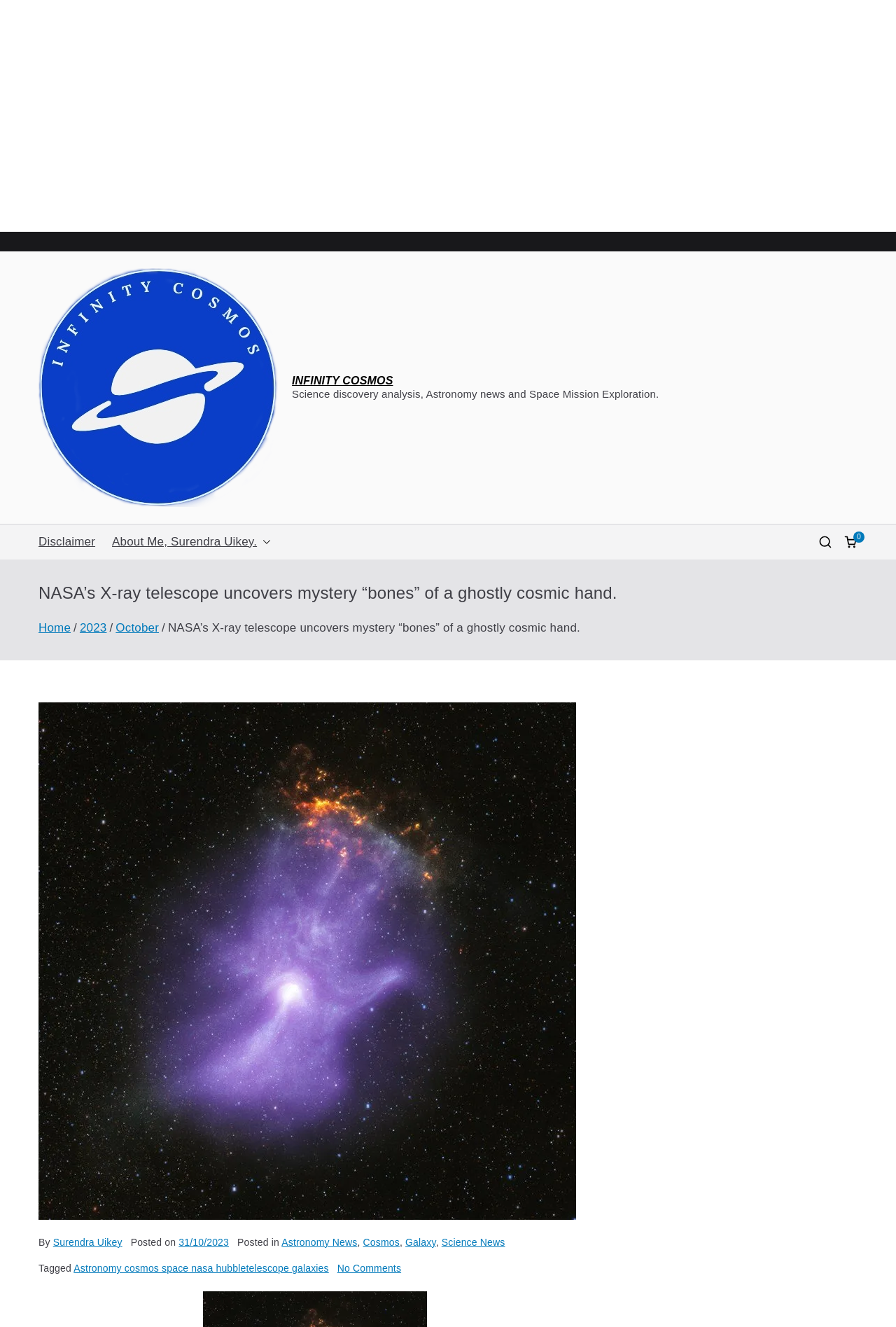What is the topic of the article?
Can you give a detailed and elaborate answer to the question?

I found the answer by examining the link elements in the breadcrumb navigation section, which indicates that the article is categorized under 'Astronomy News'.